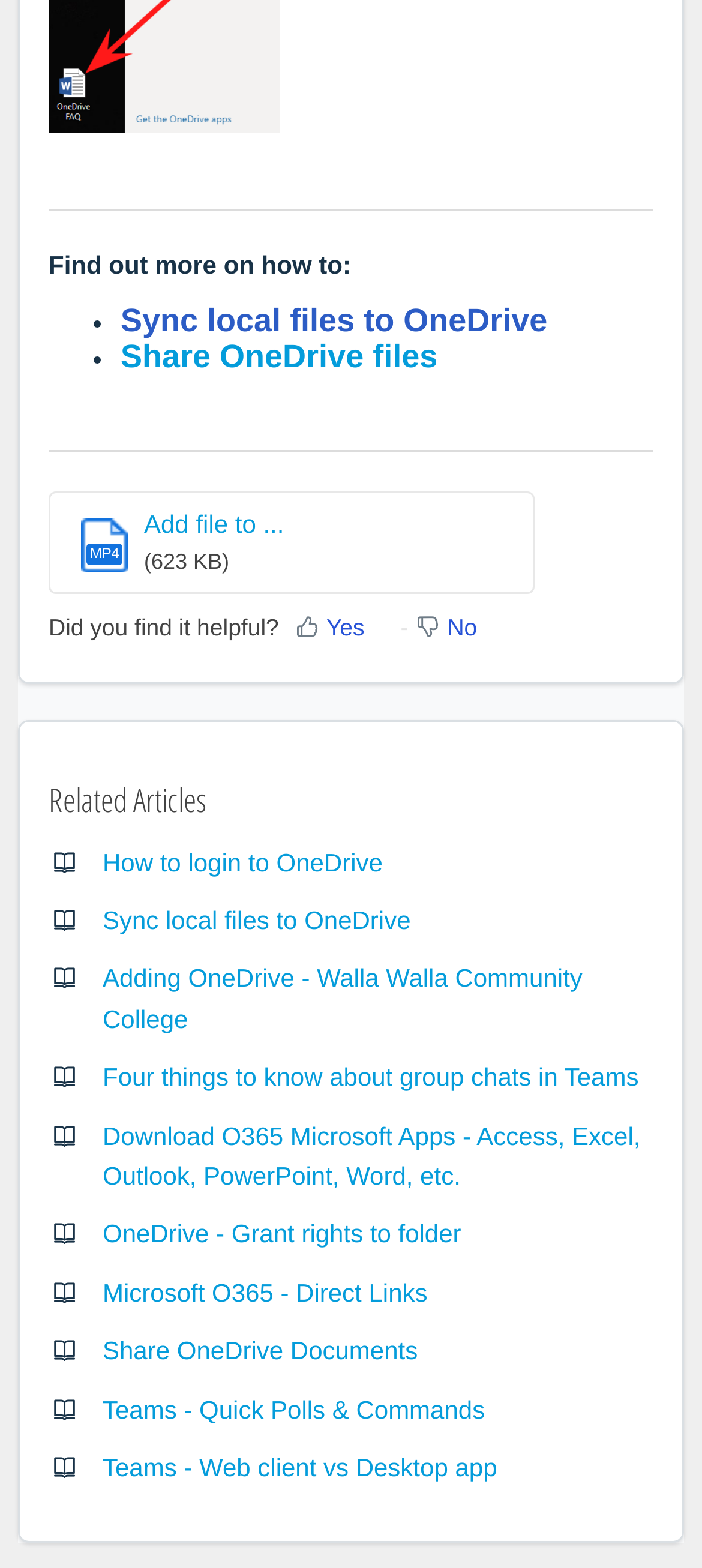What is the file format mentioned on the webpage?
Respond to the question with a well-detailed and thorough answer.

The file format is mentioned in the static text 'MP4' which is located at the coordinates [0.128, 0.347, 0.17, 0.358].